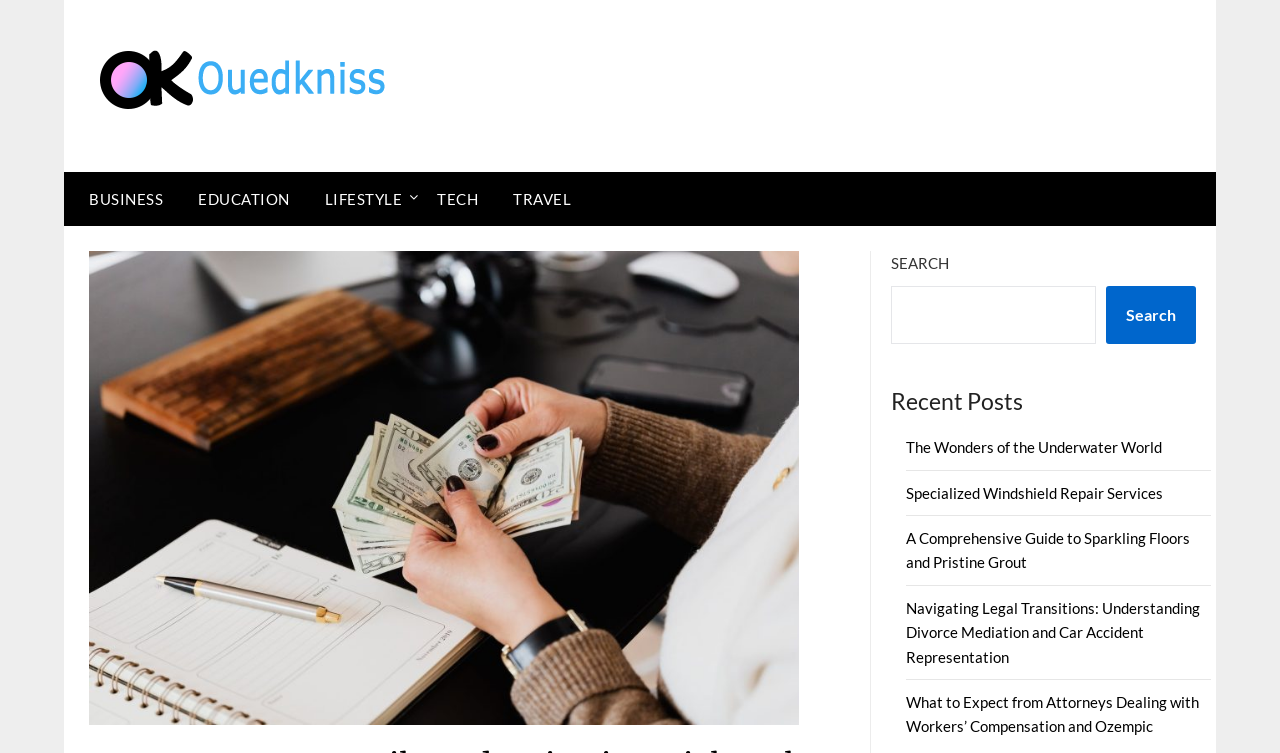Give an in-depth explanation of the webpage layout and content.

The webpage appears to be a blog or news website, with a focus on personal finance and lifestyle. At the top, there is a banner with a link to "Ouedkniss" accompanied by an image, taking up about a quarter of the screen width. Below this, there are five category links: "BUSINESS", "EDUCATION", "LIFESTYLE", "TECH", and "TRAVEL", spaced evenly across the page.

On the right side of the page, there is a search bar with a "SEARCH" label and a search button. Above the search bar, there is a heading "Recent Posts". Below the search bar, there are five article links with varying titles, including "The Wonders of the Underwater World", "Specialized Windshield Repair Services", and others. These links are stacked vertically, taking up about half of the screen height.

The meta description suggests that the webpage is about organizing one's spending to achieve long-term financial security, but this topic is not explicitly mentioned on the webpage. However, the presence of a "Financial" image and the category links suggest that personal finance is a relevant topic on this website.